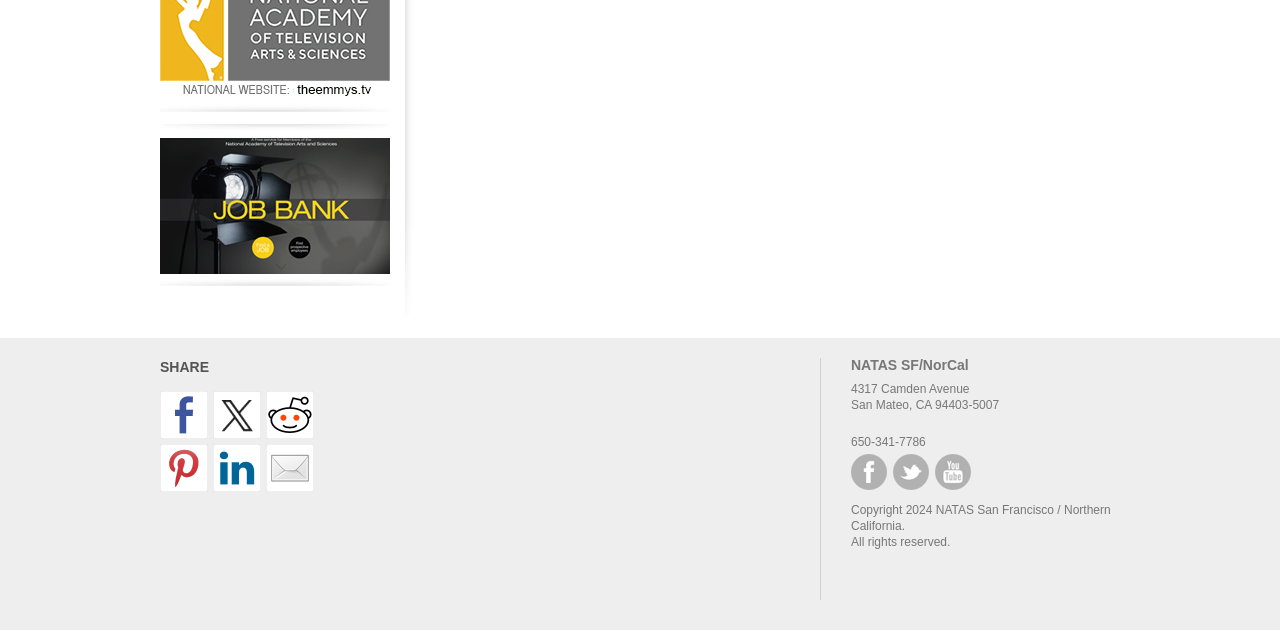Could you specify the bounding box coordinates for the clickable section to complete the following instruction: "Click the 'THE VENUE' link"?

None